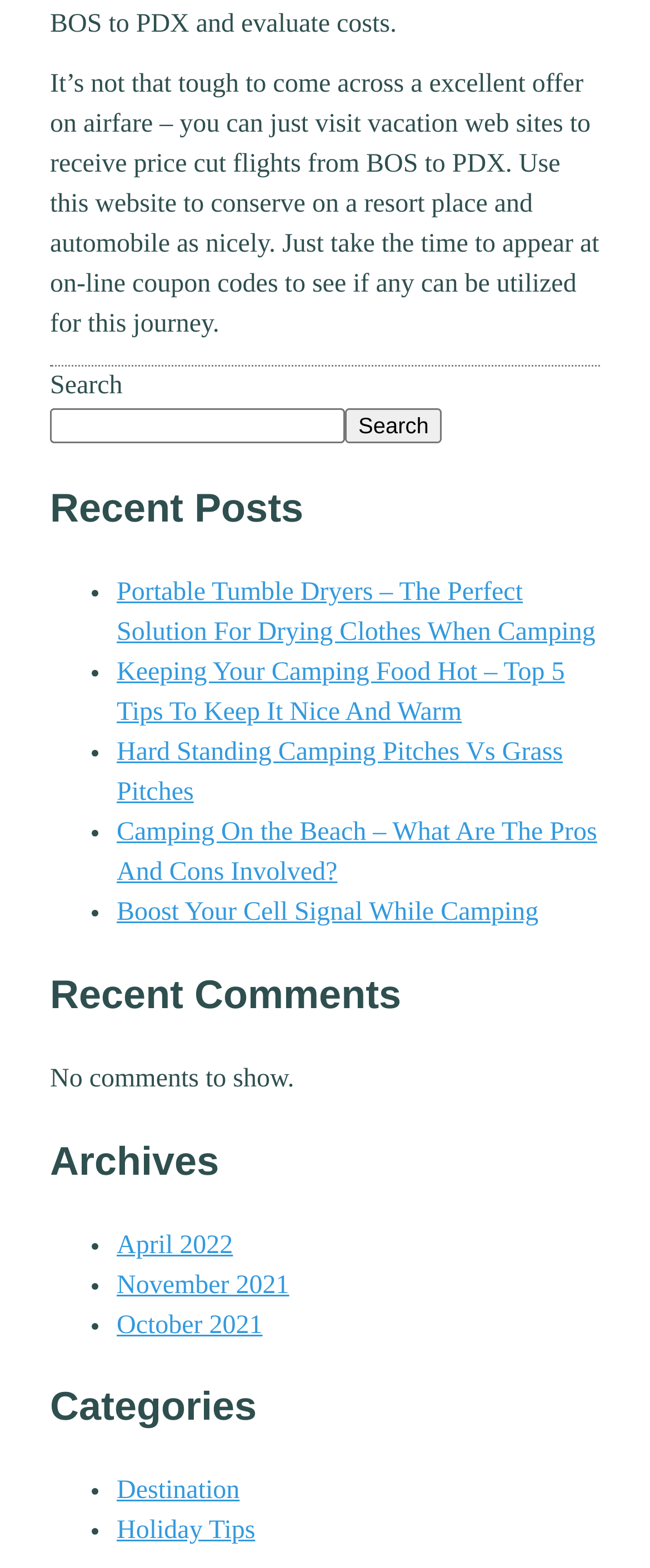Specify the bounding box coordinates for the region that must be clicked to perform the given instruction: "Search for flights".

[0.077, 0.26, 0.531, 0.283]